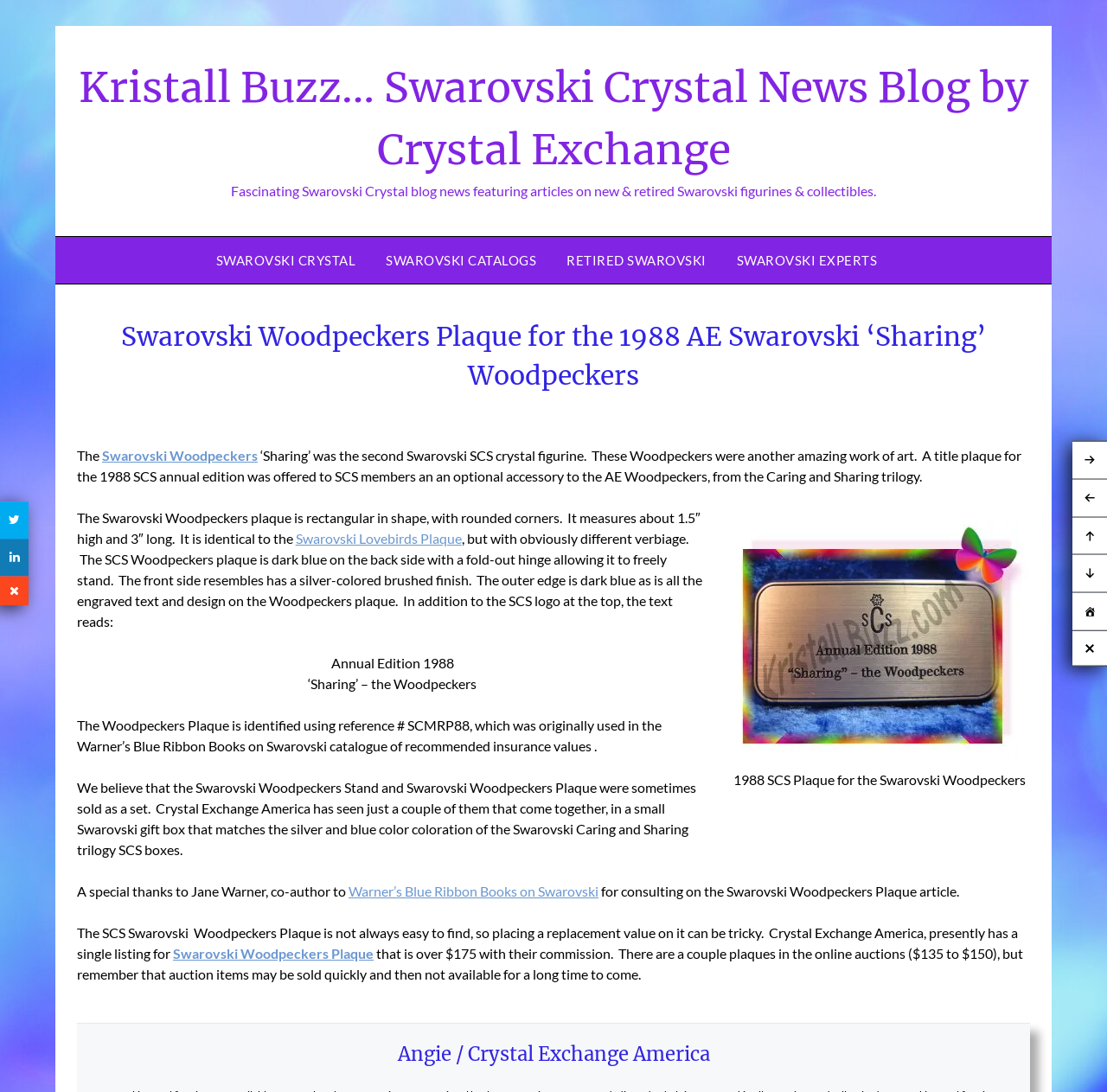From the webpage screenshot, predict the bounding box of the UI element that matches this description: "title="Linkedin"".

[0.0, 0.493, 0.026, 0.527]